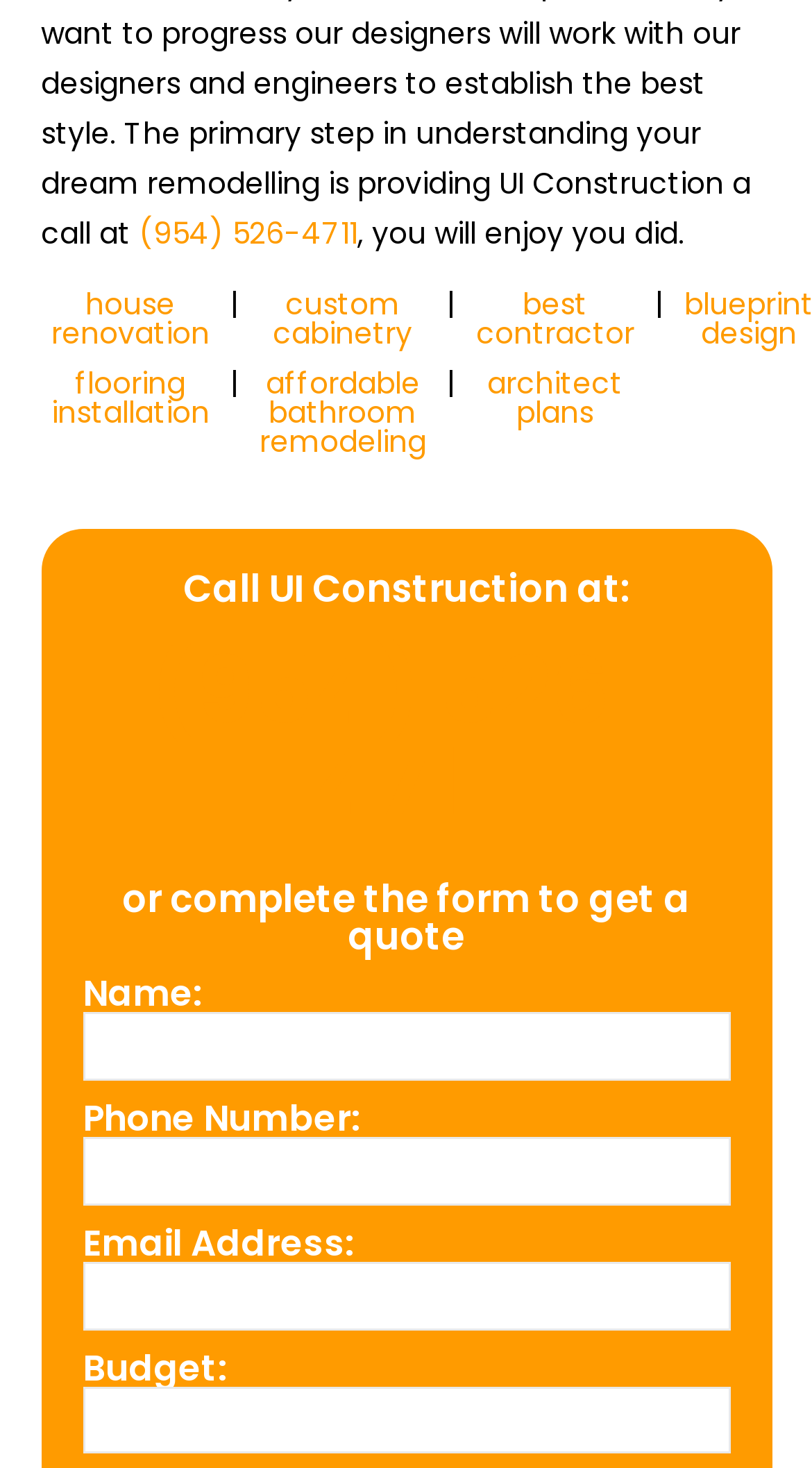Can you specify the bounding box coordinates of the area that needs to be clicked to fulfill the following instruction: "Select a budget option"?

[0.101, 0.945, 0.899, 0.99]